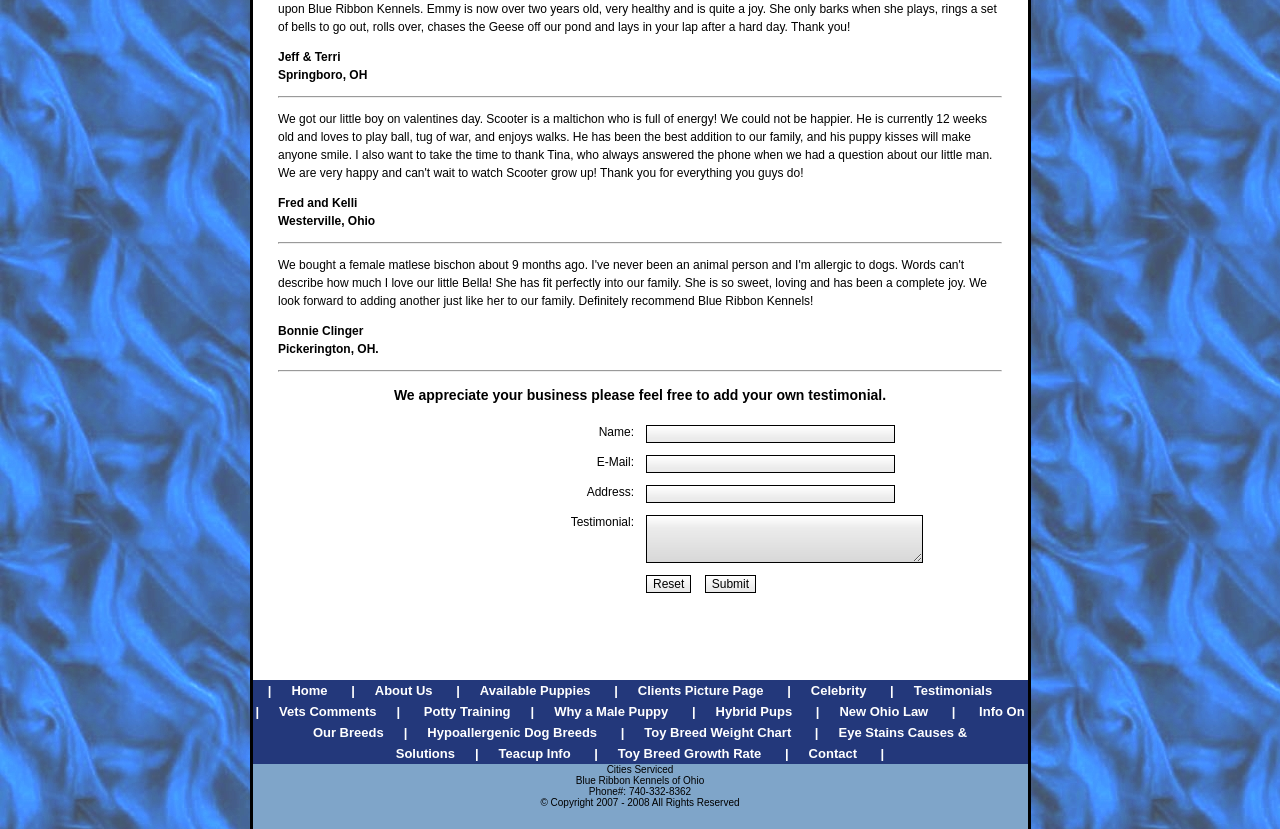Kindly determine the bounding box coordinates of the area that needs to be clicked to fulfill this instruction: "click the 'Submit' button".

[0.551, 0.694, 0.591, 0.715]